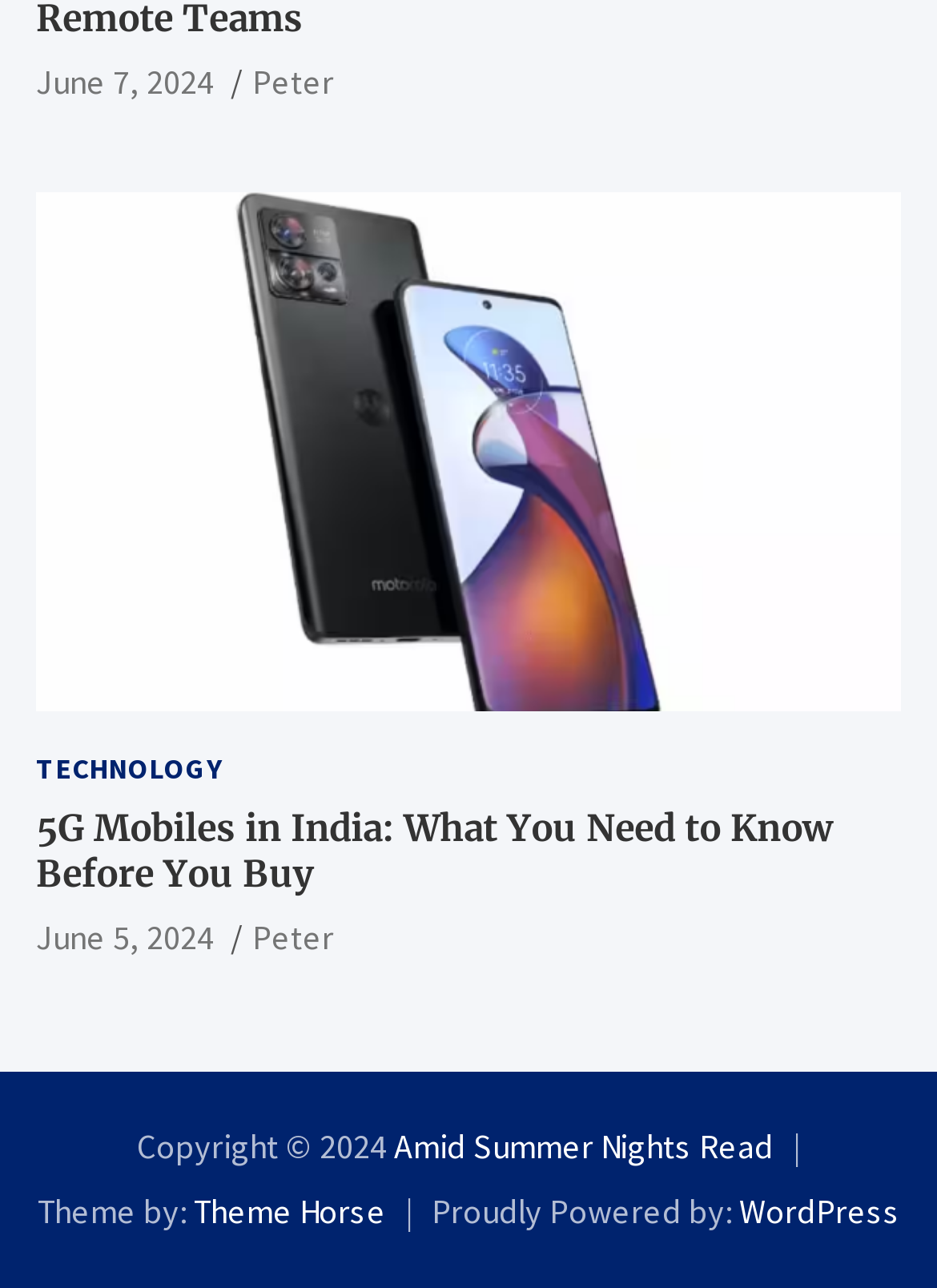Identify the bounding box coordinates for the region to click in order to carry out this instruction: "view January 2023". Provide the coordinates using four float numbers between 0 and 1, formatted as [left, top, right, bottom].

None